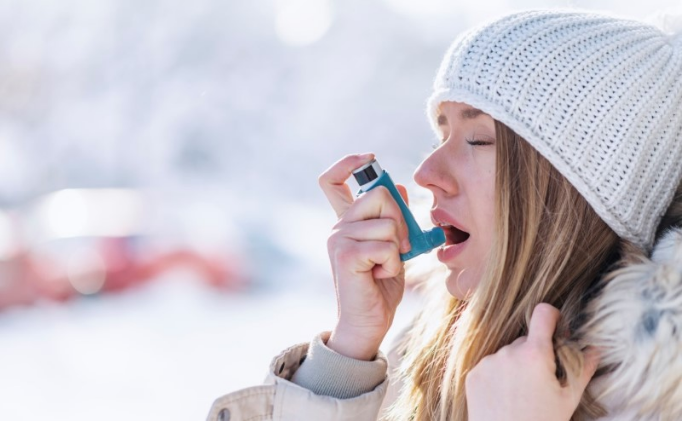Is the woman taking medication?
Answer with a single word or phrase by referring to the visual content.

Yes